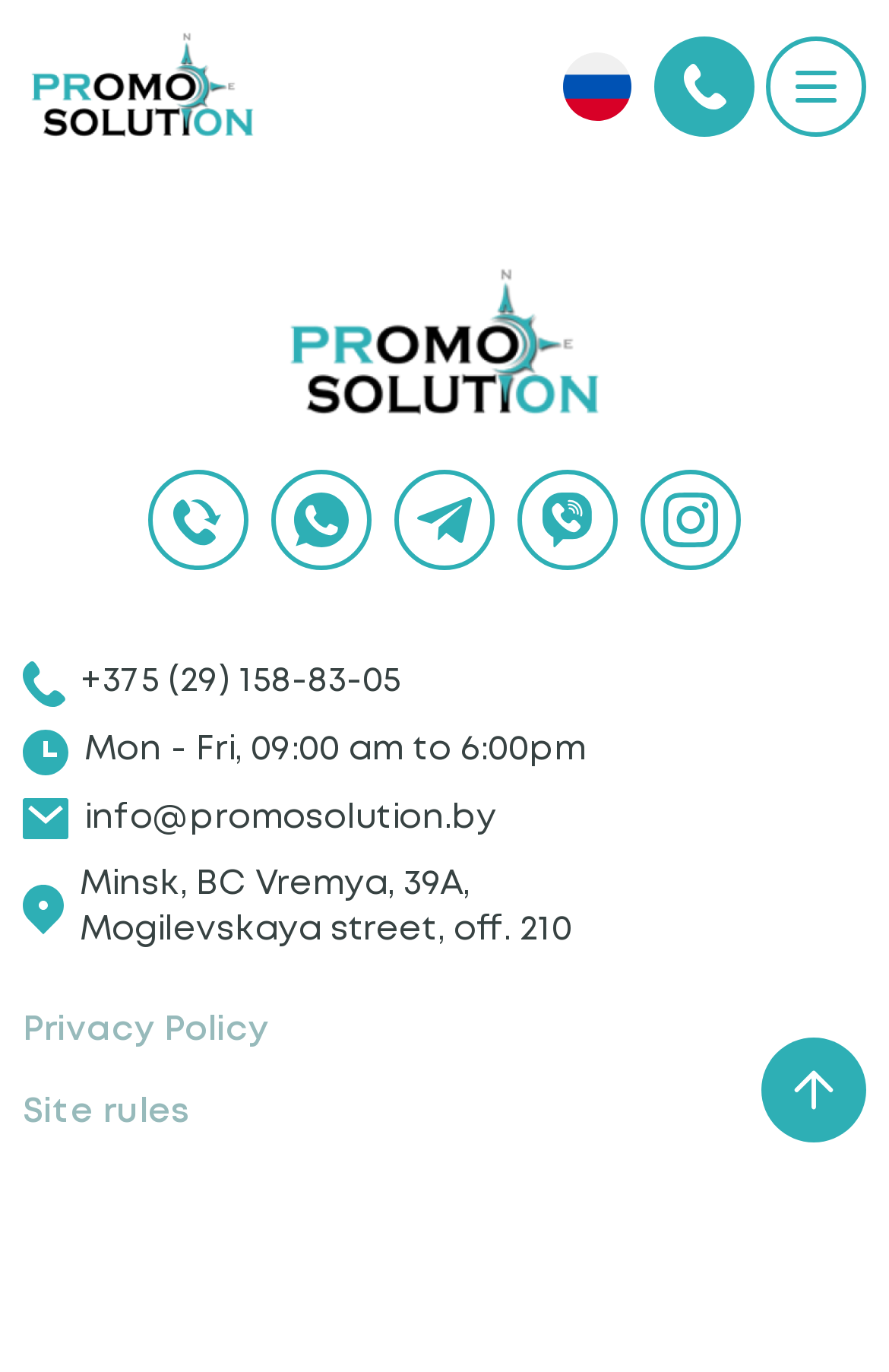Offer an in-depth caption of the entire webpage.

The webpage is a "Page not found" page for Promo EN. At the top left, there is a link to the "home page". Next to it, on the right, is a button with a phone icon, labeled "phone-btn". 

On the top right, there is a flag icon with a link labeled "Flag". Beside it, there is a "Menu" button. 

Below the top section, there is a content information section that takes up most of the page. Within this section, there are several links and images. On the left, there are links to various social media platforms, including WhatsApp, Telegram, Viber, and Instagram, each accompanied by its respective icon. 

Above these social media links, there is a button with an image, but no label. On the right side of the social media links, there is another button with an image. 

Below the social media links, there is a section with contact information. There is a link to a phone number, "+375 (29) 158-83-05", accompanied by a small image. Below it, there is a static text stating the business hours, "Mon - Fri, 09:00 am to 6:00pm". 

Next, there is a link to an email address, "info@promosolution.by", accompanied by a small image. Below it, there are two static texts providing the address, "Minsk, BC Vremya, 39A," and "Mogilevskaya street, off. 210". 

At the bottom of the page, there are two links, "Privacy Policy" and "Site rules".